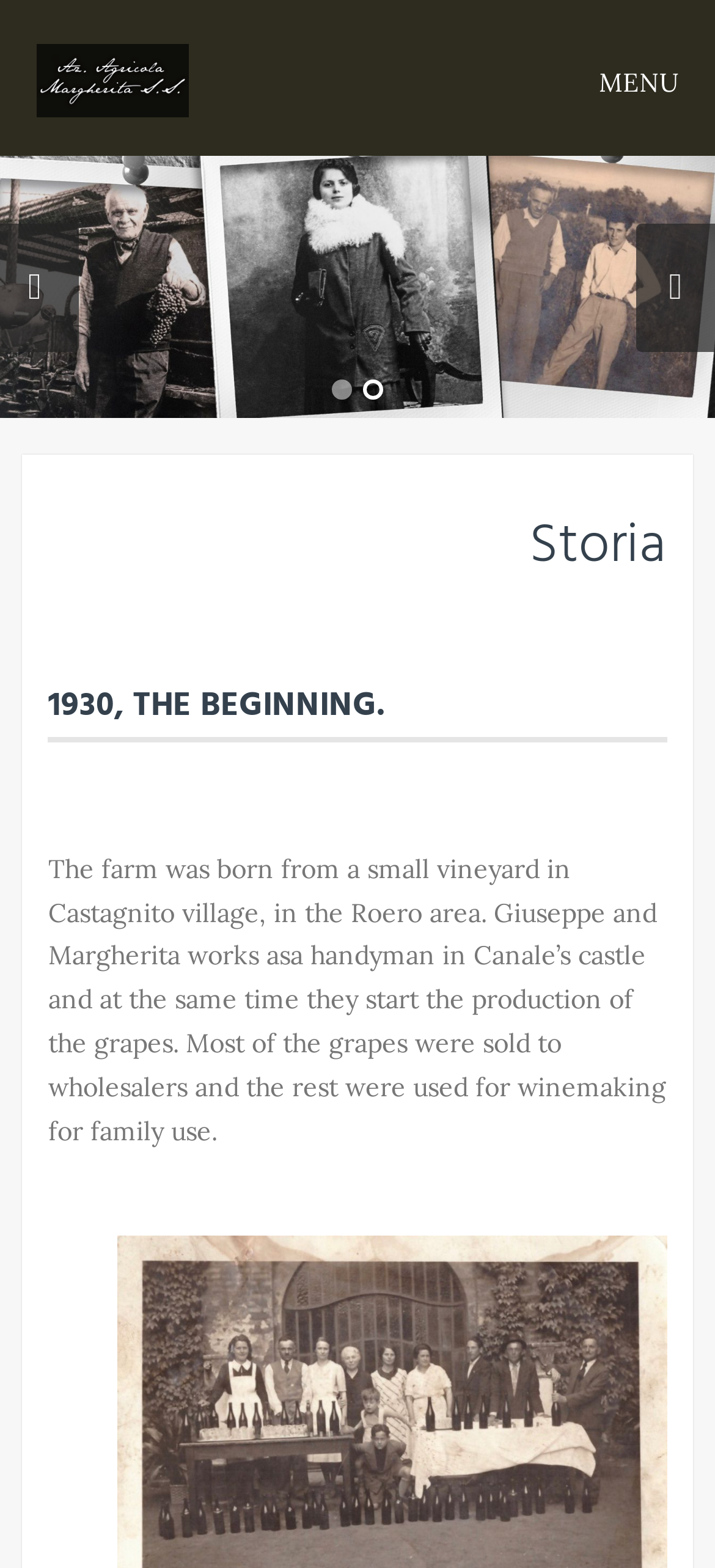Construct a thorough caption encompassing all aspects of the webpage.

The webpage is about the history of Margherita Vini, an Italian winery. At the top left corner, there is a link and an image with the label "Margherita Vini", which likely serves as the logo of the winery. 

On the top right side, there is a static text "MENU" which might be a navigation menu. Below the logo, there is a large image that spans the entire width of the page, possibly a background image or a banner.

In the middle of the page, there are three links placed side by side, but their contents are not specified. Below these links, there is a heading "Storia" which means "History" in Italian, indicating that the page is about the history of Margherita Vini.

Following the "Storia" heading, there is a brief paragraph describing the beginning of the winery in 1930. The text explains that the farm was born from a small vineyard in Castagnito village, and the founders, Giuseppe and Margherita, worked as handymen in Canale's castle while producing grapes for wholesalers and family use.